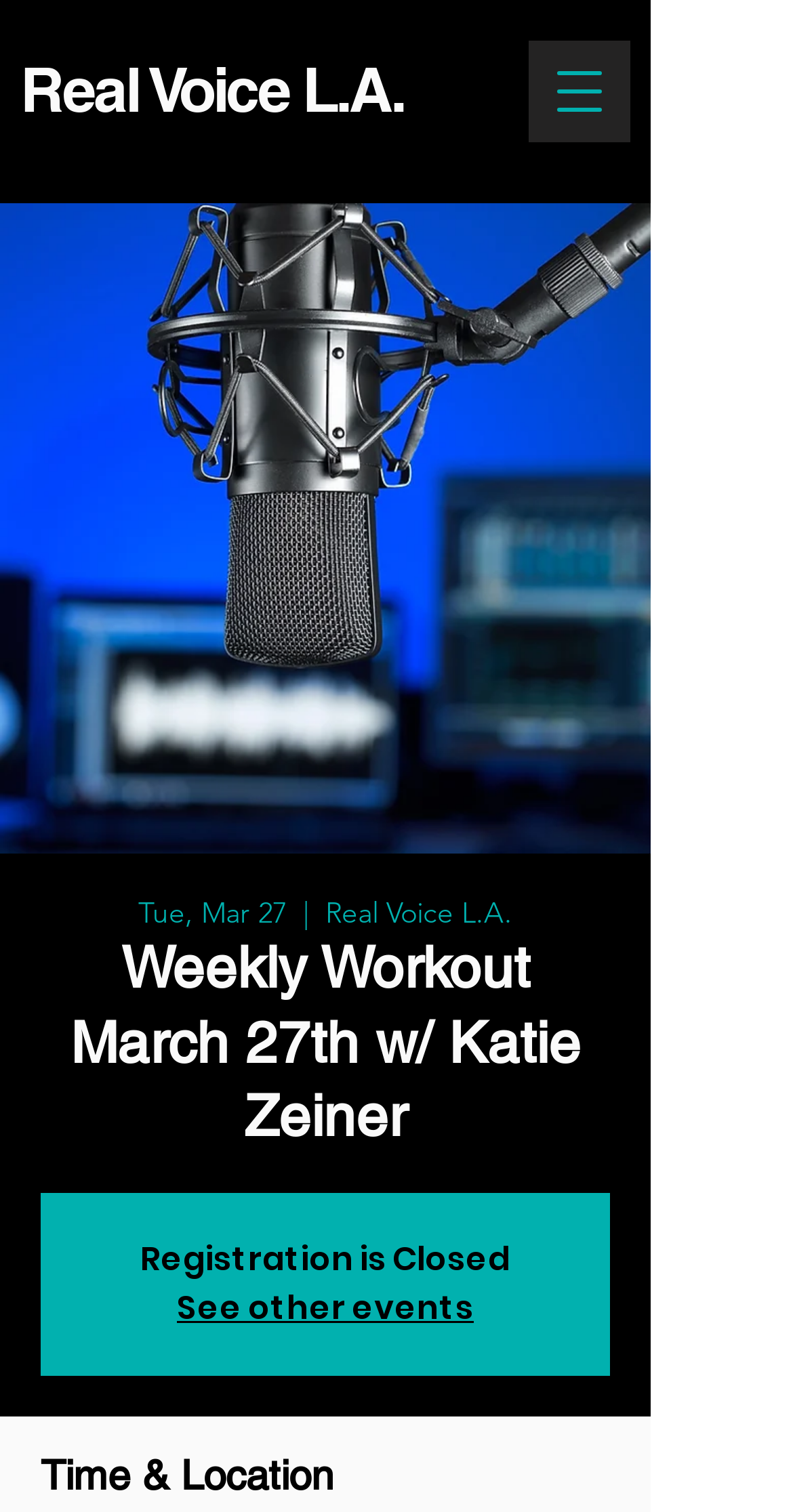Respond with a single word or phrase:
What is the location of the event?

Not specified